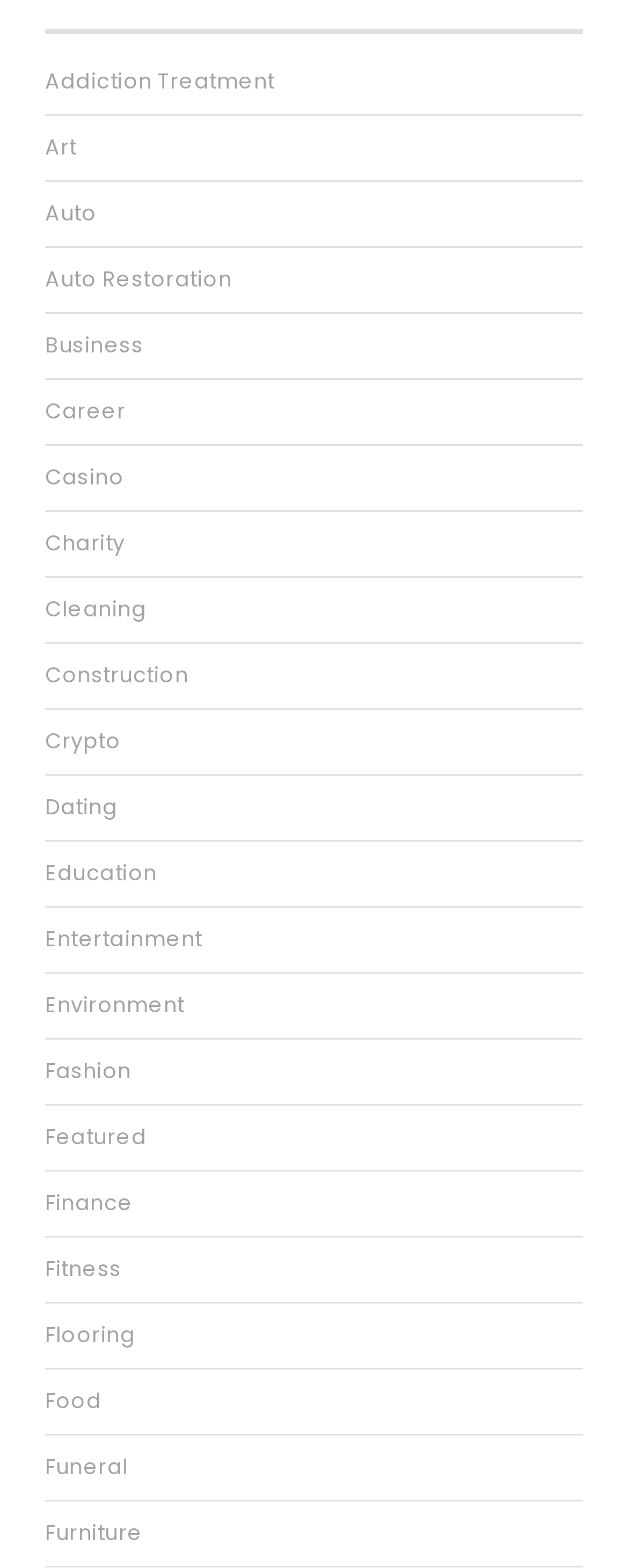Find the bounding box coordinates of the area to click in order to follow the instruction: "Explore Auto Restoration".

[0.072, 0.158, 0.928, 0.2]